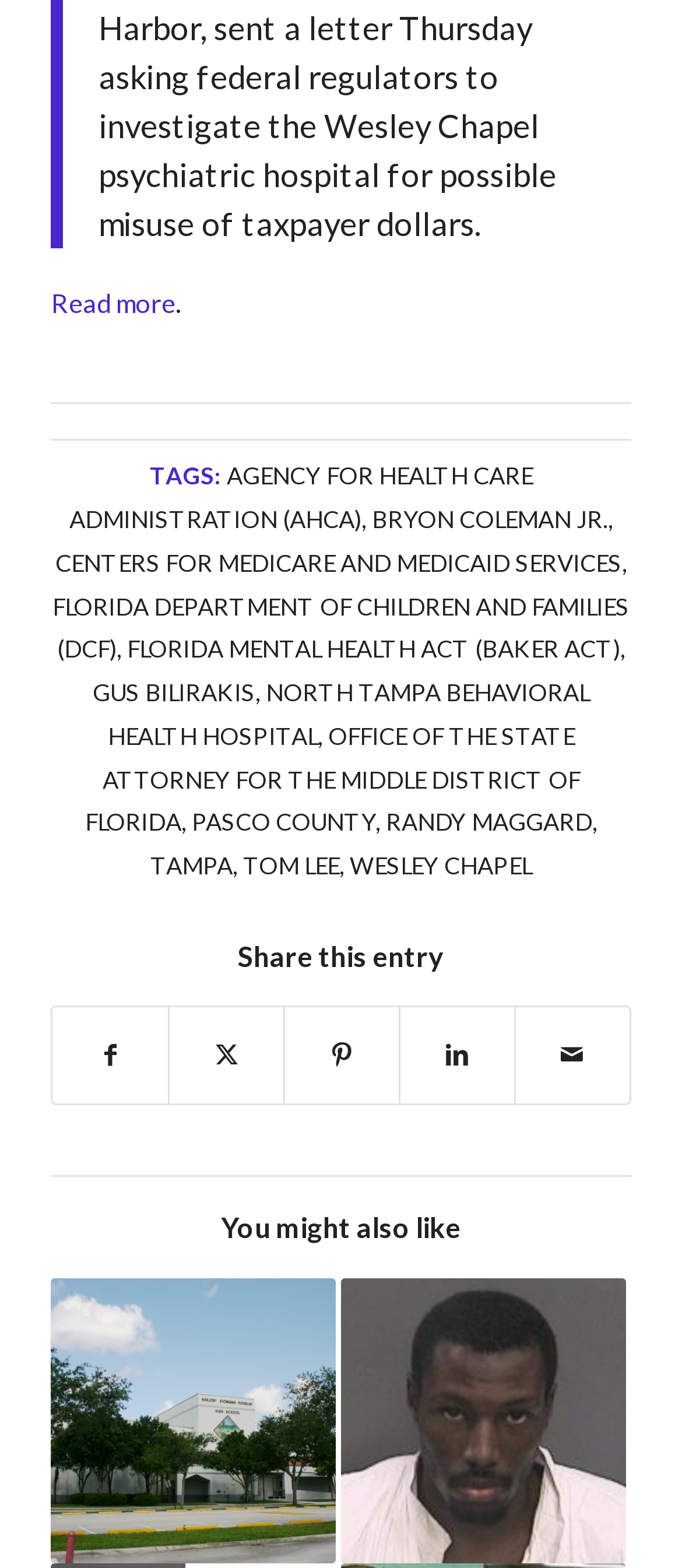Determine the bounding box coordinates for the UI element matching this description: "Tampa".

[0.221, 0.543, 0.341, 0.561]